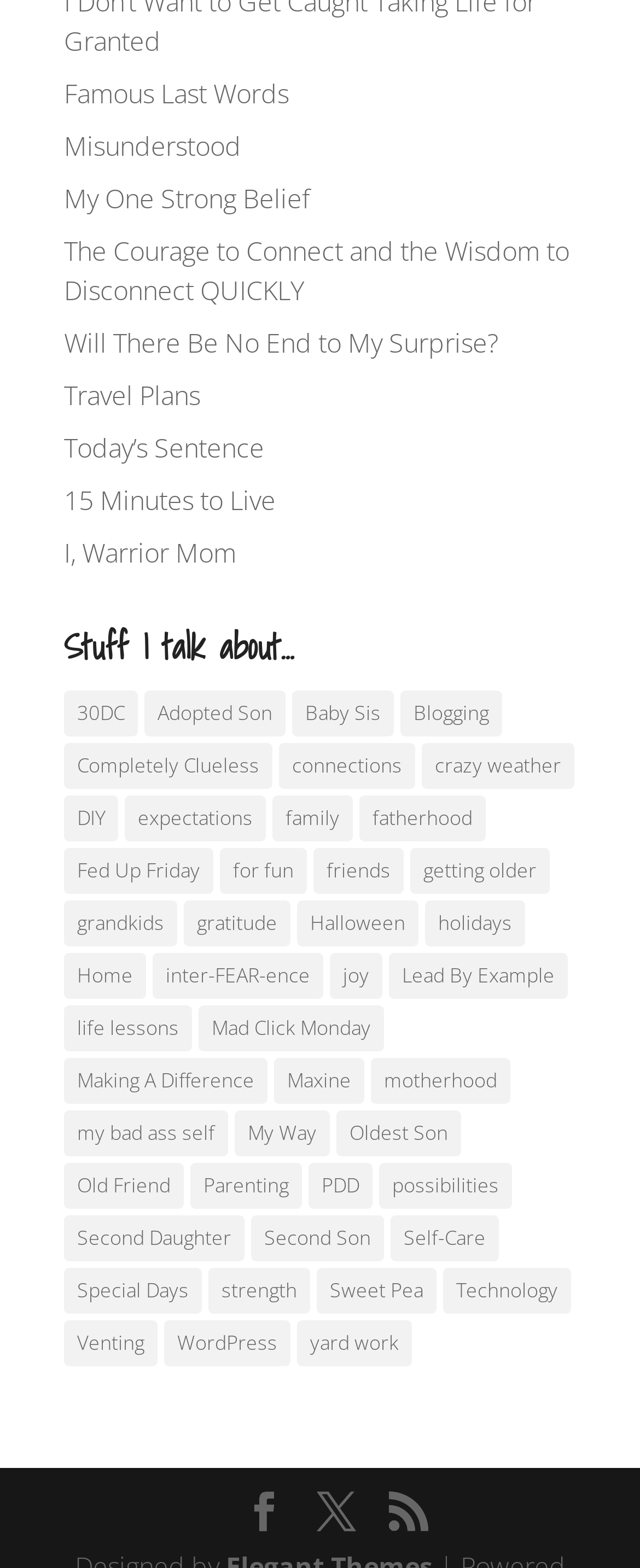Using the provided description: "Lead By Example", find the bounding box coordinates of the corresponding UI element. The output should be four float numbers between 0 and 1, in the format [left, top, right, bottom].

[0.608, 0.607, 0.887, 0.637]